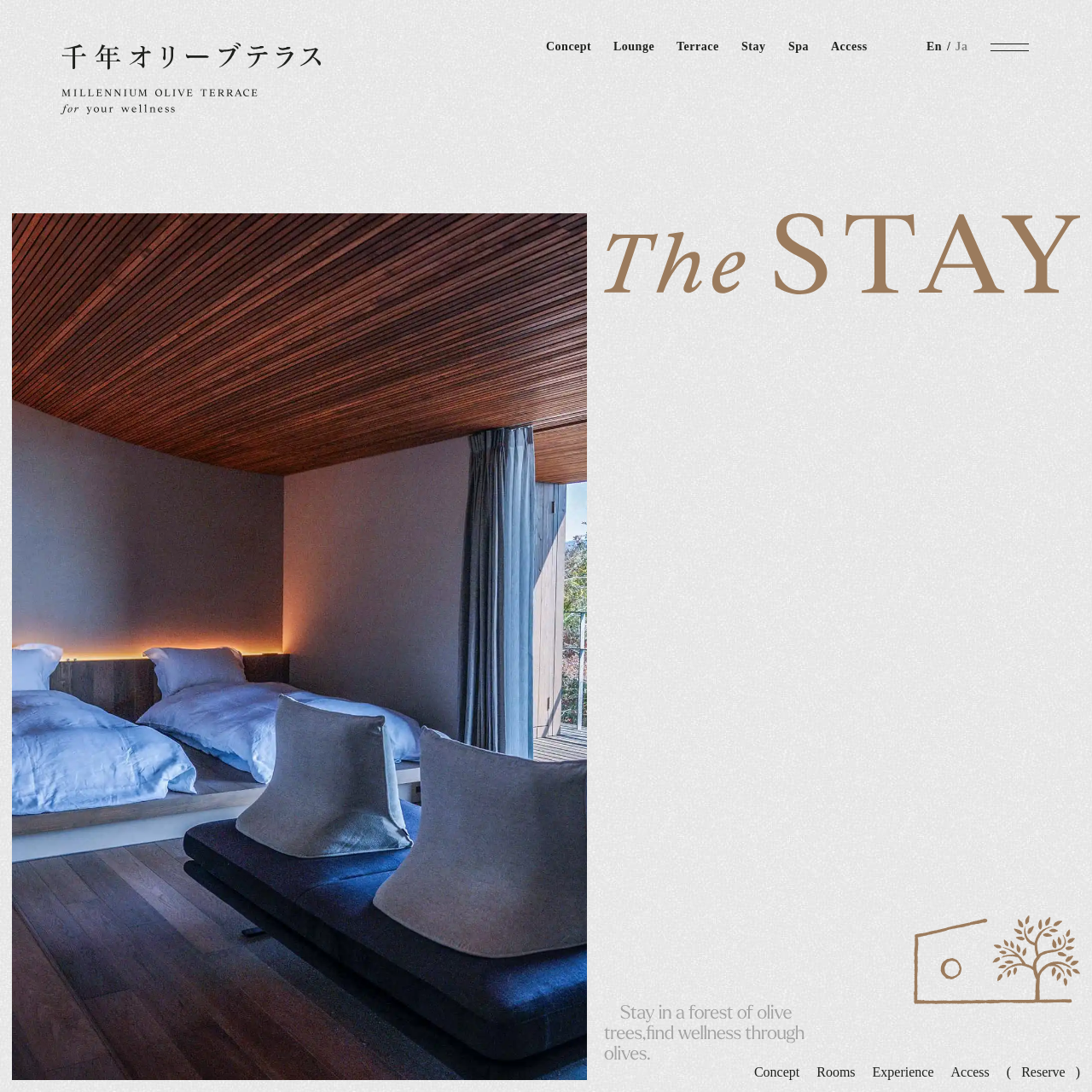Specify the bounding box coordinates of the region I need to click to perform the following instruction: "Explore Rooms". The coordinates must be four float numbers in the range of 0 to 1, i.e., [left, top, right, bottom].

[0.748, 0.975, 0.783, 0.988]